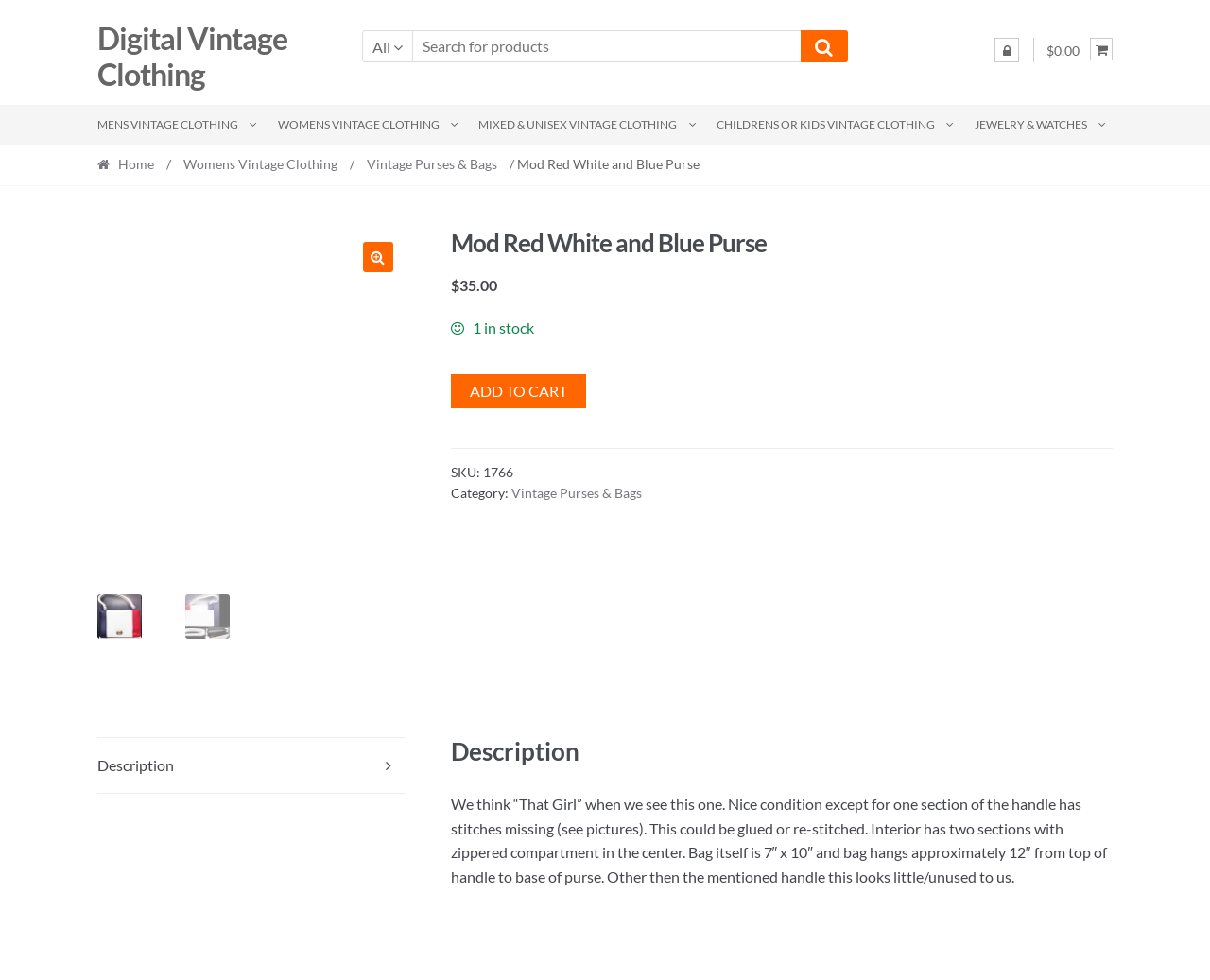Answer the following query concisely with a single word or phrase:
How many sections does the interior of the purse have?

Two